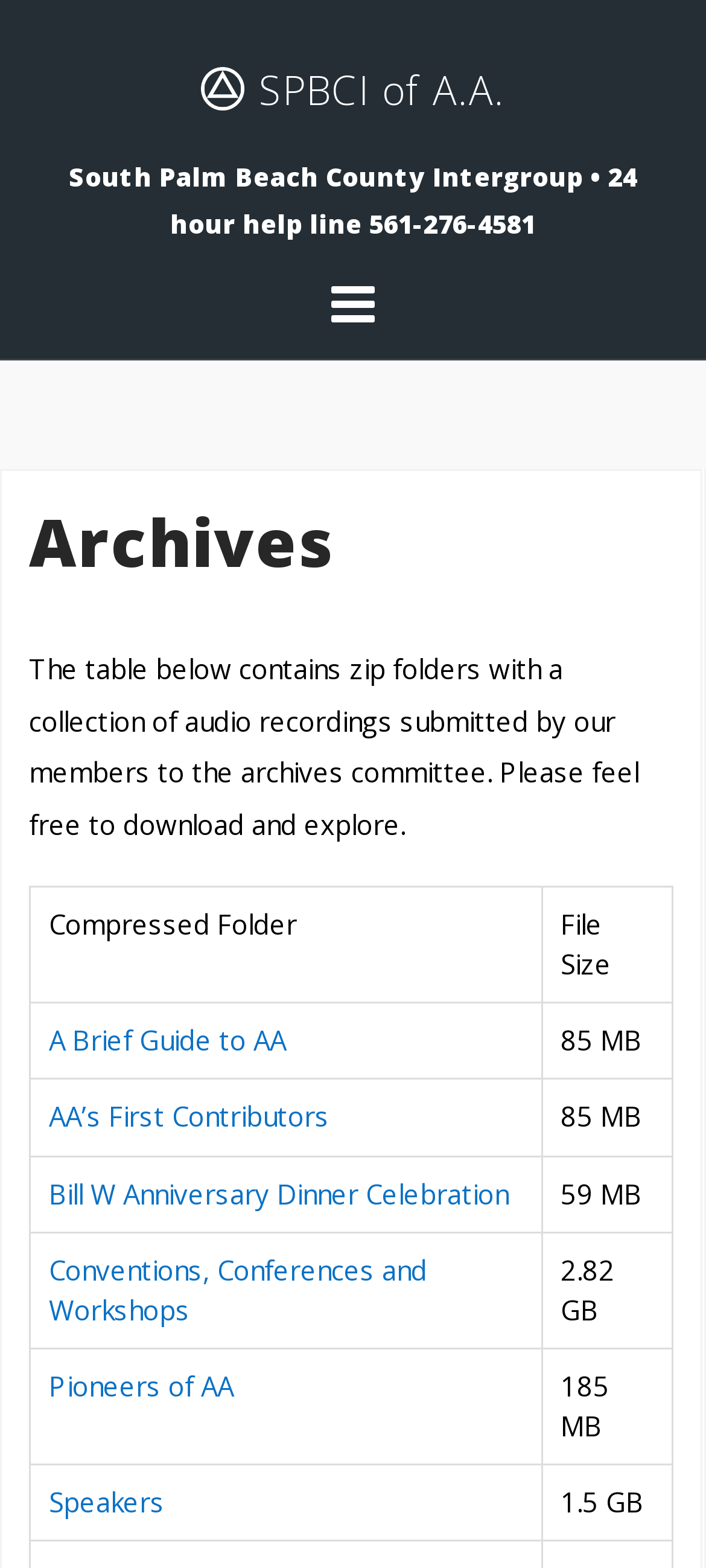How many audio recordings have a file size larger than 1 GB?
Please provide a comprehensive answer based on the contents of the image.

I looked at the 'File Size' column in the table and counted the number of audio recordings with a file size larger than 1 GB. There are two such recordings: 'Conventions, Conferences and Workshops' with a file size of 2.82 GB and 'Speakers' with a file size of 1.5 GB.